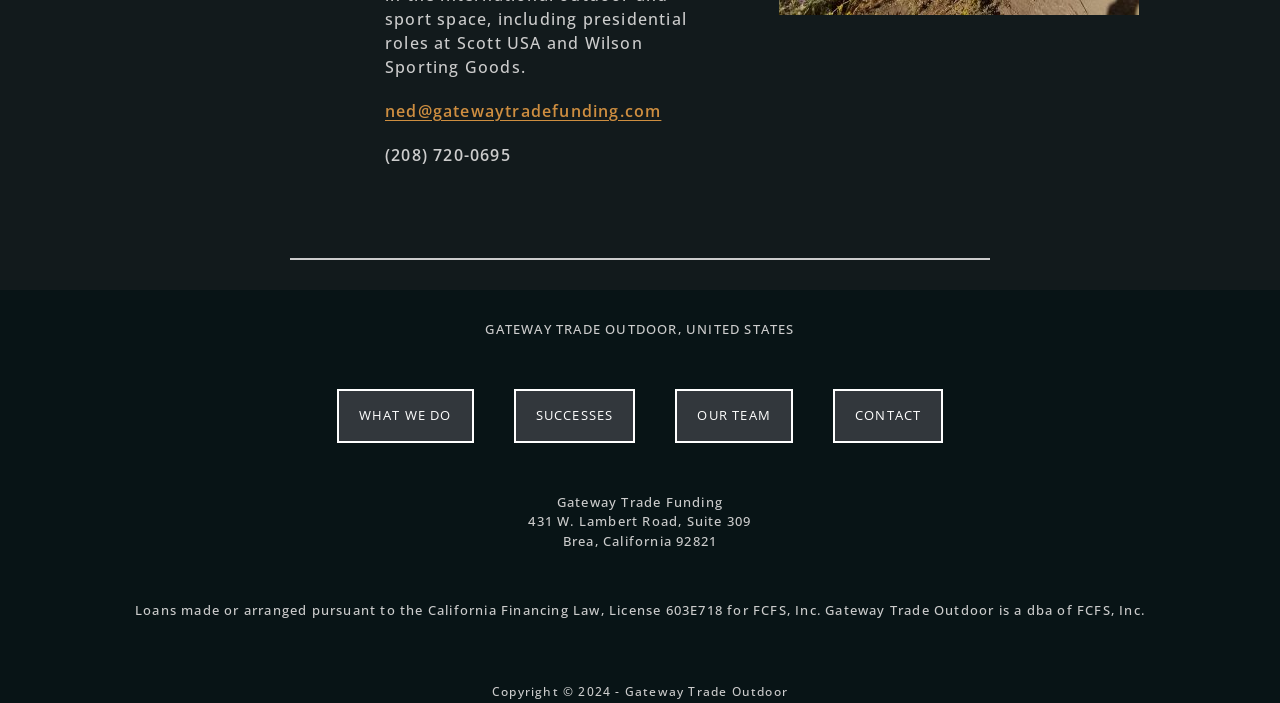Please provide a detailed answer to the question below based on the screenshot: 
What is the company's license number?

I found the license number by looking at the StaticText element with the content 'Loans made or arranged pursuant to the California Financing Law, License 603E718 for FCFS, Inc. Gateway Trade Outdoor is a dba of FCFS, Inc.' located at [0.105, 0.855, 0.895, 0.881]. I extracted the license number from the text.